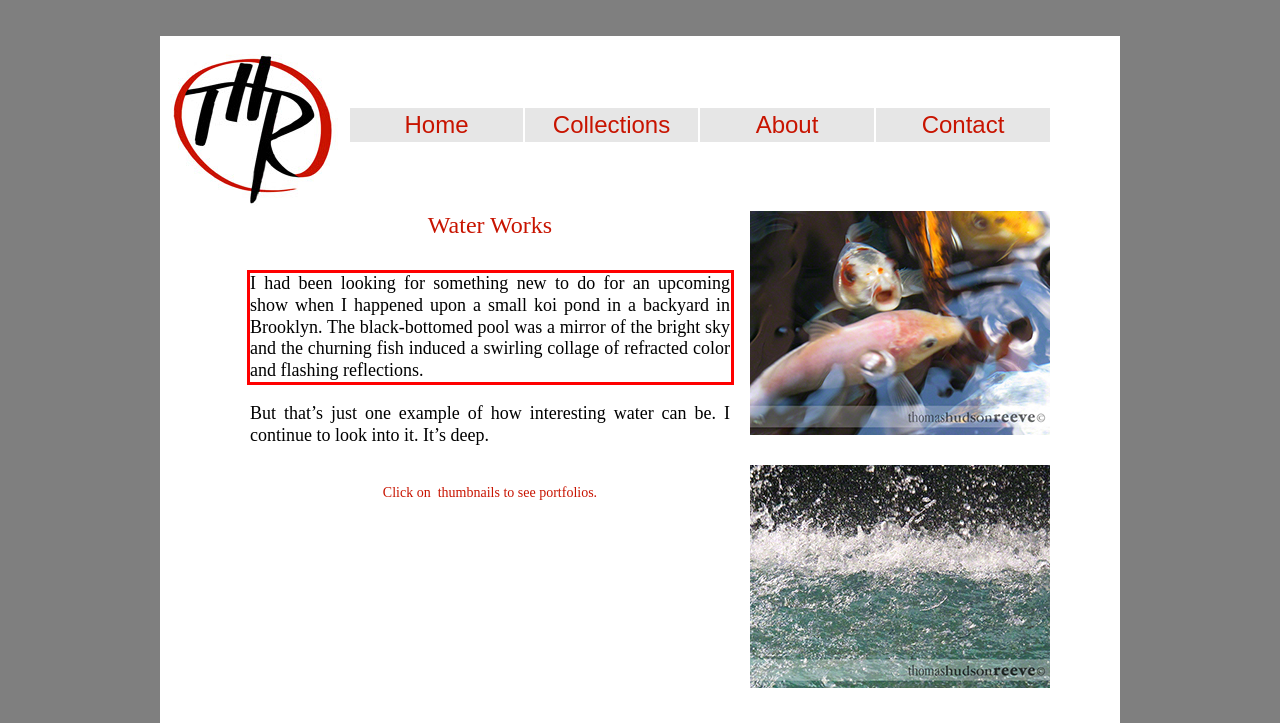Given a webpage screenshot with a red bounding box, perform OCR to read and deliver the text enclosed by the red bounding box.

I had been looking for something new to do for an upcoming show when I happened upon a small koi pond in a backyard in Brooklyn. The black-bottomed pool was a mirror of the bright sky and the churning fish induced a swirling collage of refracted color and flashing reflections.